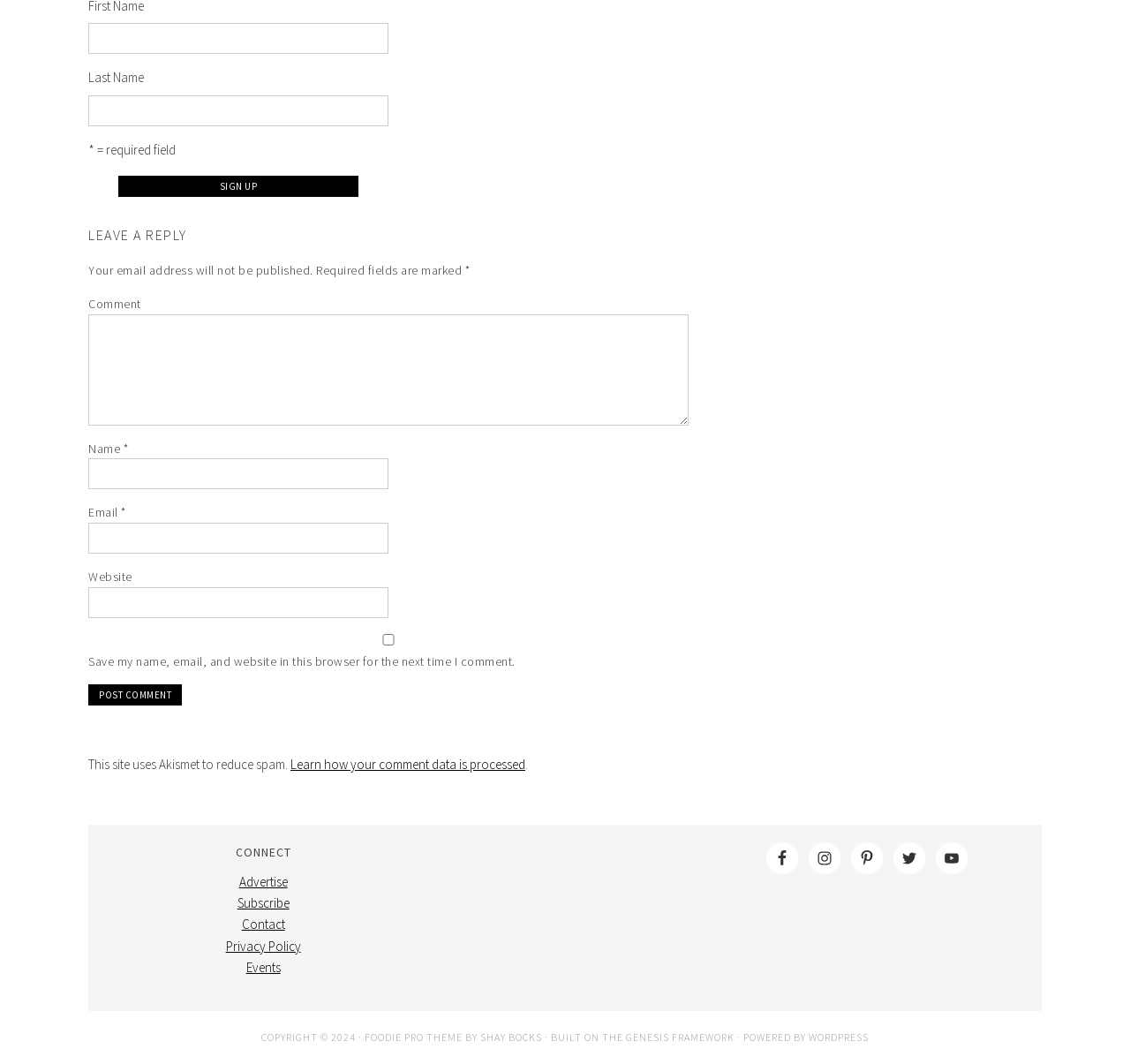Refer to the screenshot and give an in-depth answer to this question: What is the copyright year of the webpage?

The copyright information is located at the bottom of the webpage, stating 'COPYRIGHT © 2024', indicating that the webpage's content is copyrighted as of 2024.